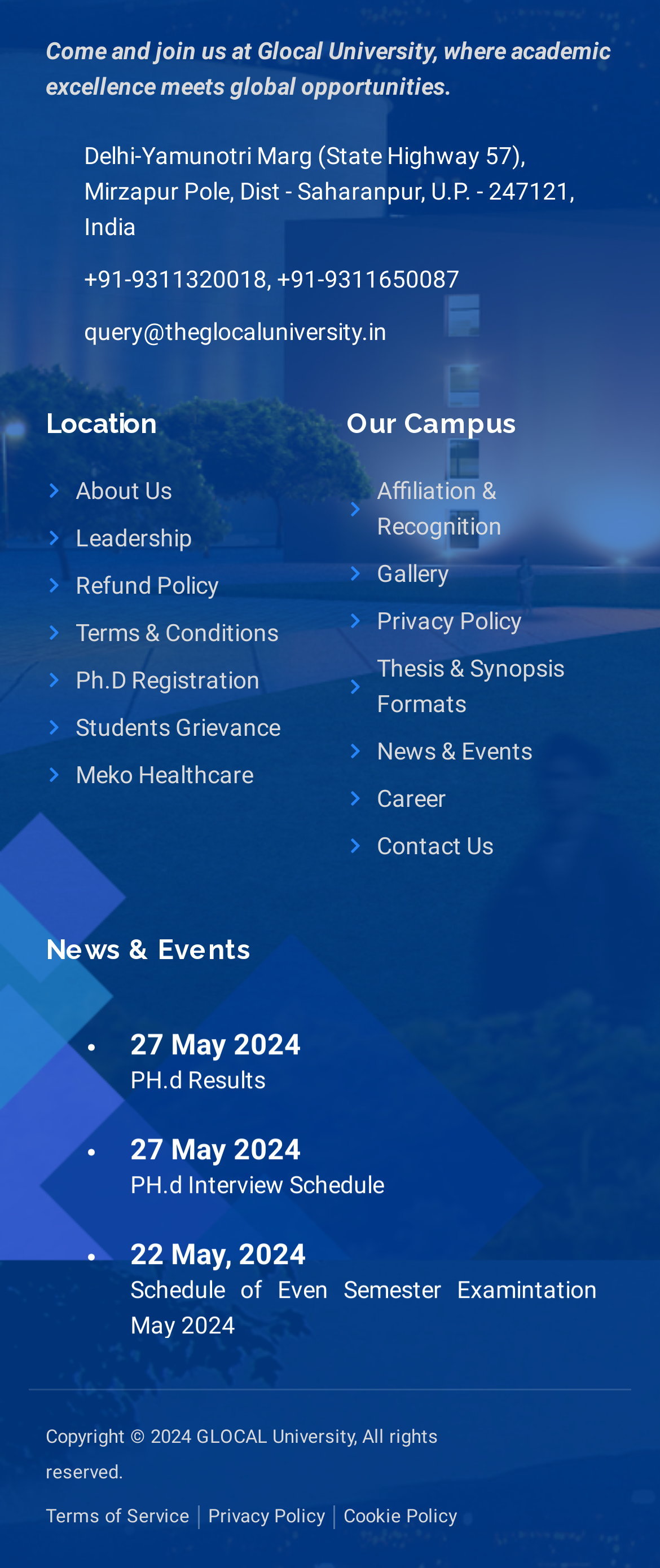Provide a brief response to the question below using a single word or phrase: 
What is the address of Glocal University?

Delhi-Yamunotri Marg (State Highway 57), Mirzapur Pole, Dist - Saharanpur, U.P. - 247121, India